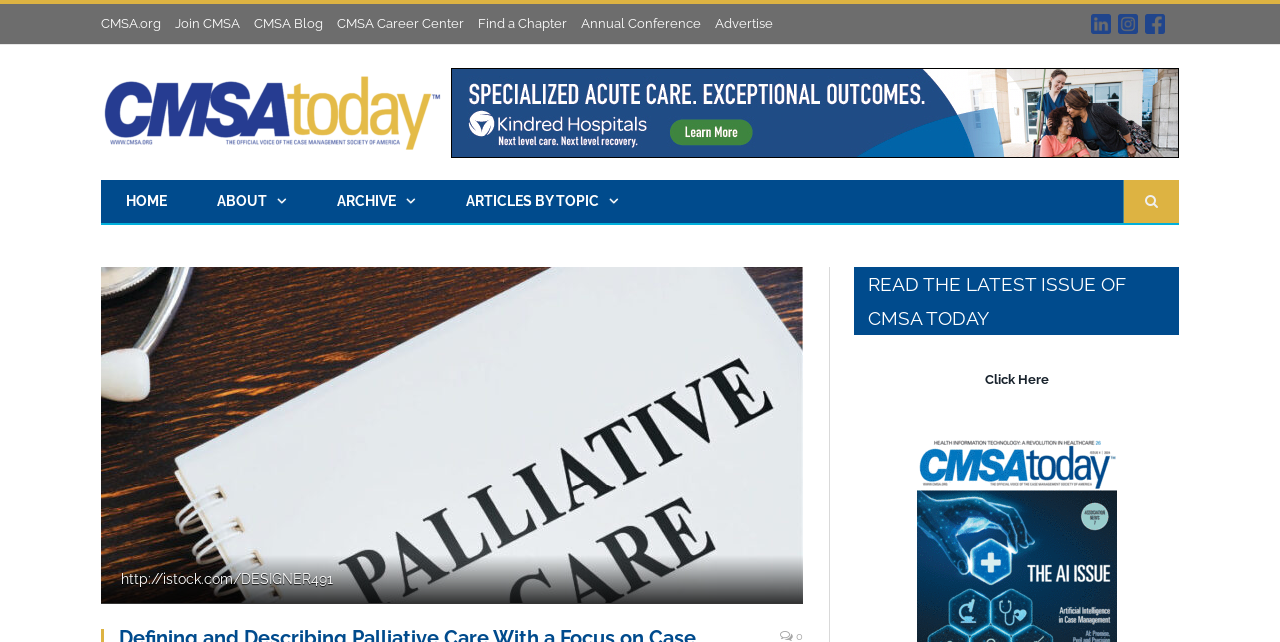Please identify the bounding box coordinates of the region to click in order to complete the given instruction: "Explore 'Personal Dashboard' feature". The coordinates should be four float numbers between 0 and 1, i.e., [left, top, right, bottom].

None